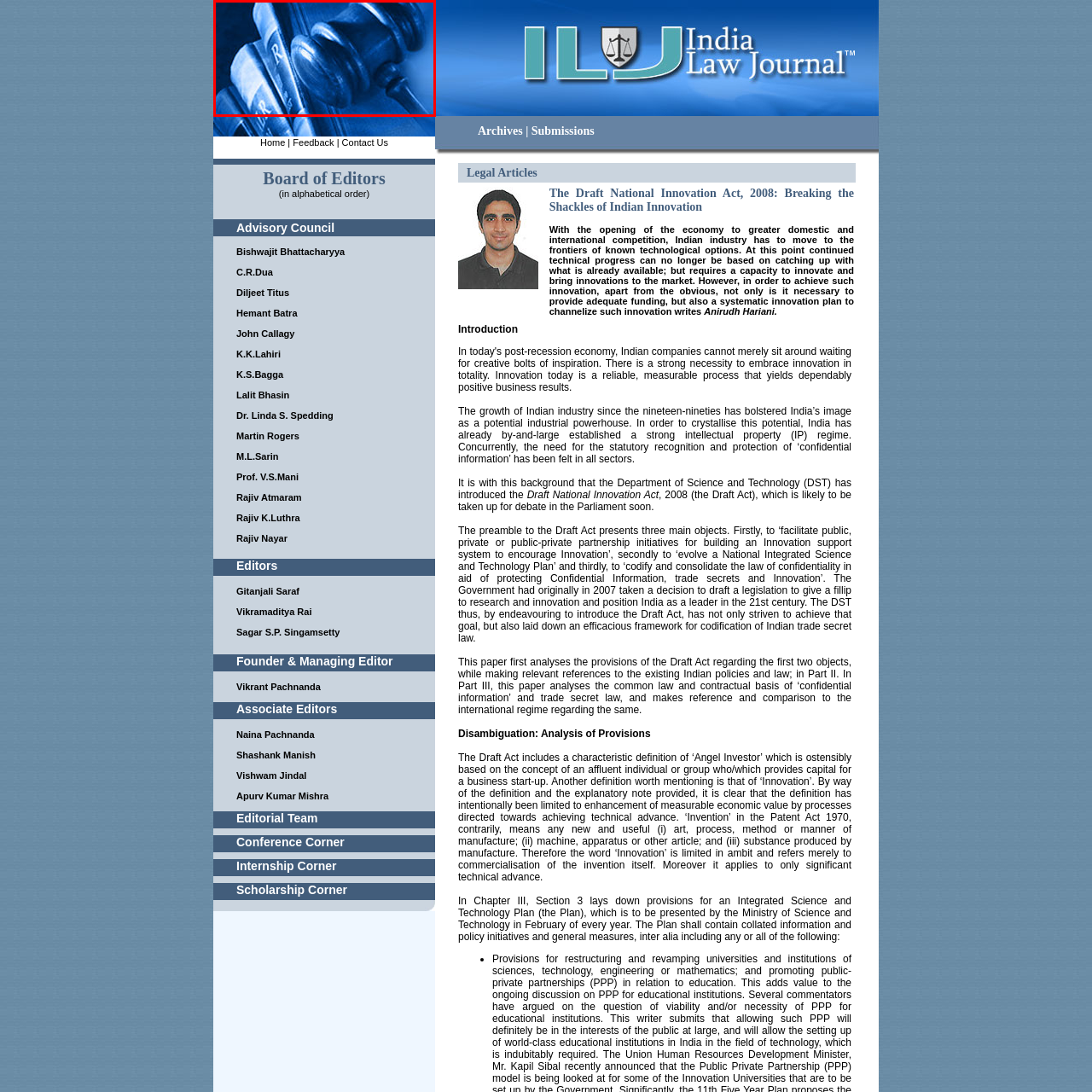What does the gavel symbolize?
Look closely at the image highlighted by the red bounding box and give a comprehensive answer to the question.

The gavel is an iconic symbol of justice and legal authority, which is often associated with court proceedings and the judicial system, suggesting that the image is related to law or legal environments.